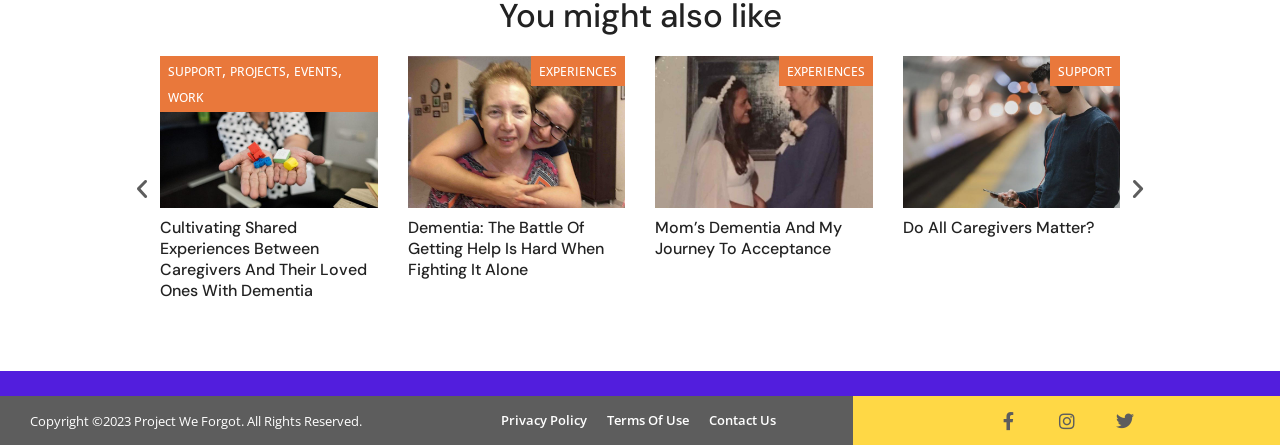Locate the bounding box coordinates of the item that should be clicked to fulfill the instruction: "Click the 'Previous slide' button".

[0.102, 0.397, 0.12, 0.451]